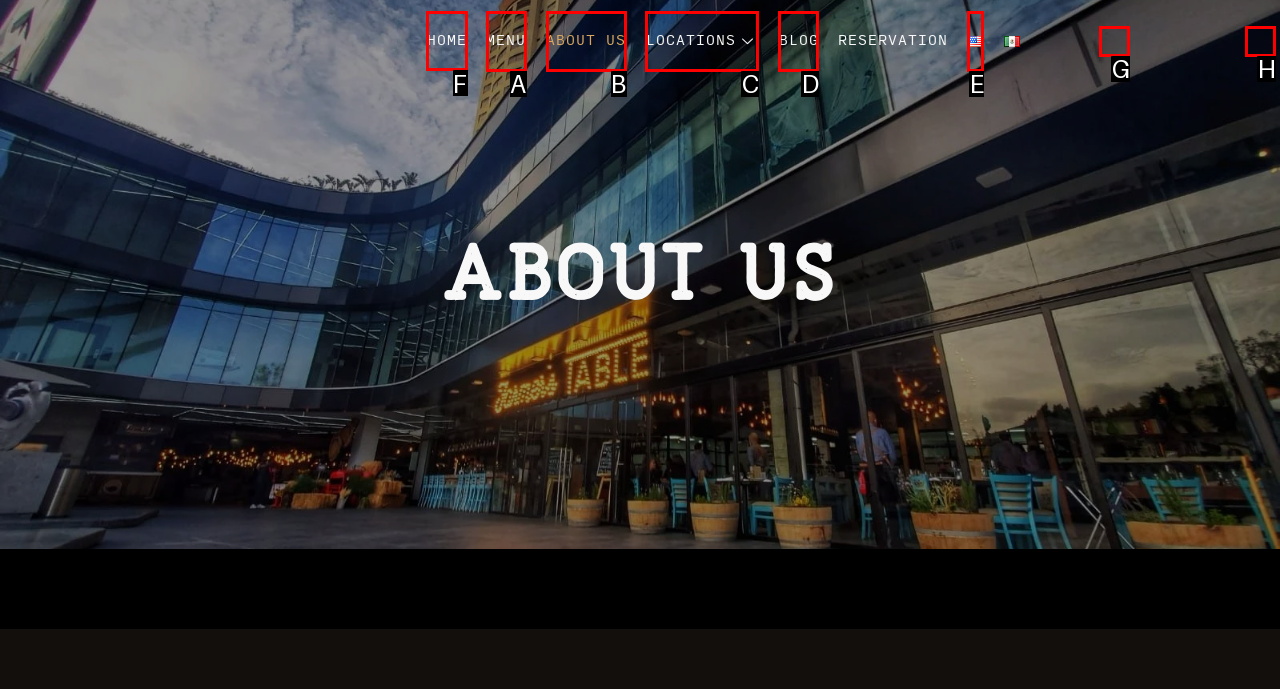For the instruction: go to home page, which HTML element should be clicked?
Respond with the letter of the appropriate option from the choices given.

F